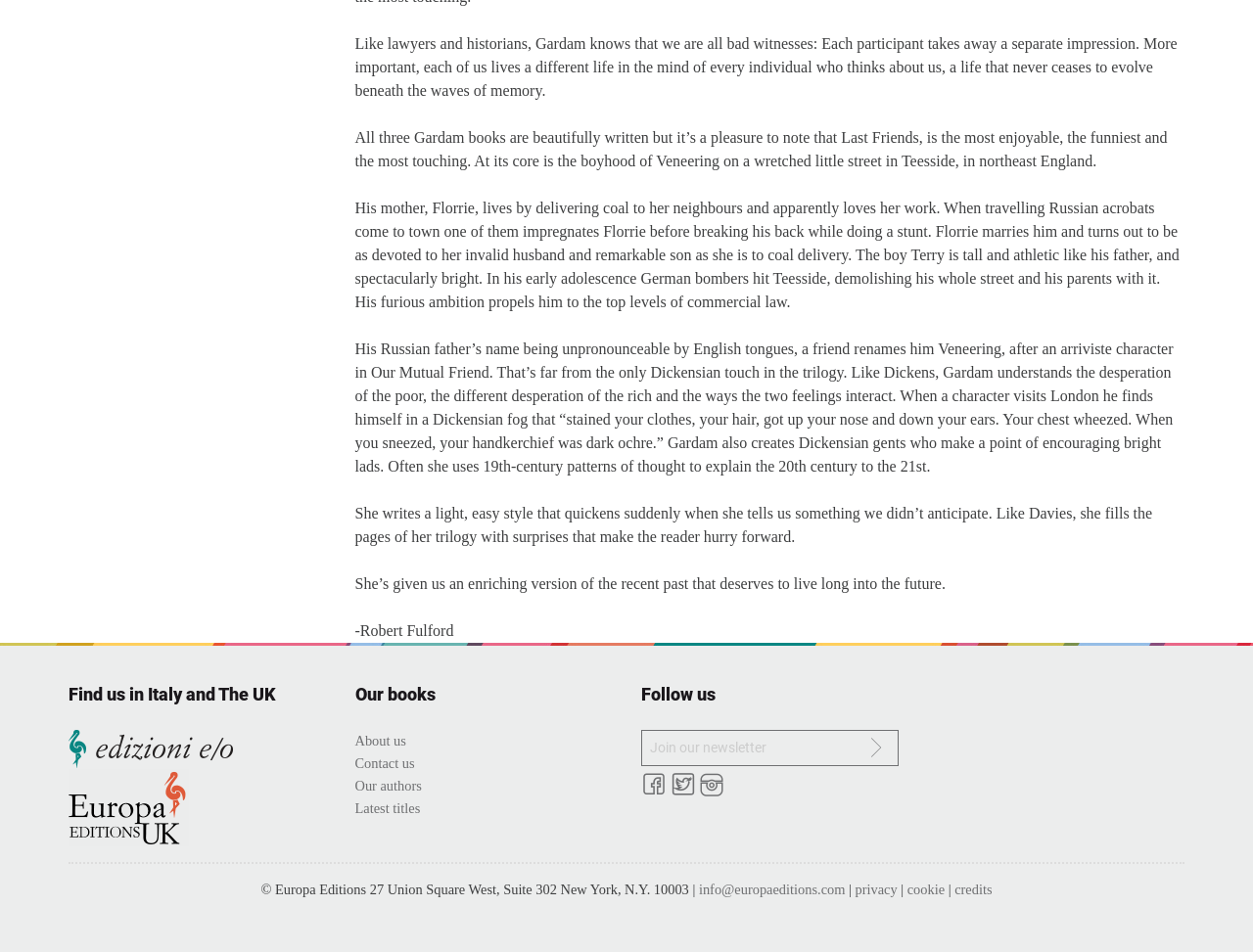Please identify the bounding box coordinates of the clickable area that will fulfill the following instruction: "View 'About us'". The coordinates should be in the format of four float numbers between 0 and 1, i.e., [left, top, right, bottom].

[0.283, 0.769, 0.324, 0.786]